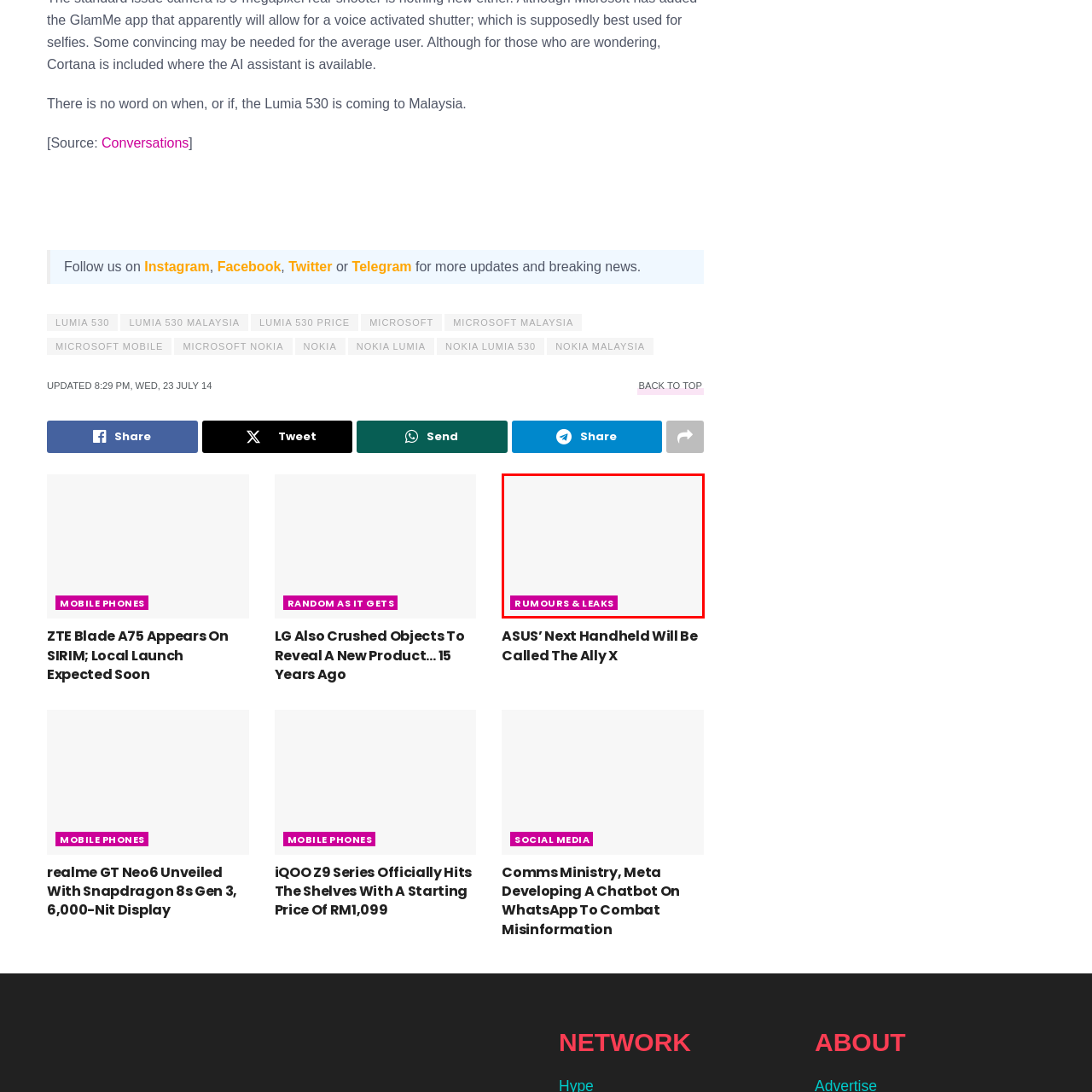What is the purpose of the banner's design?
Inspect the image area outlined by the red bounding box and deliver a detailed response to the question, based on the elements you observe.

The caption explains that the design is 'intended to draw attention to news or information regarding upcoming products or developments in the tech industry', implying that the purpose of the design is to attract viewers' attention.